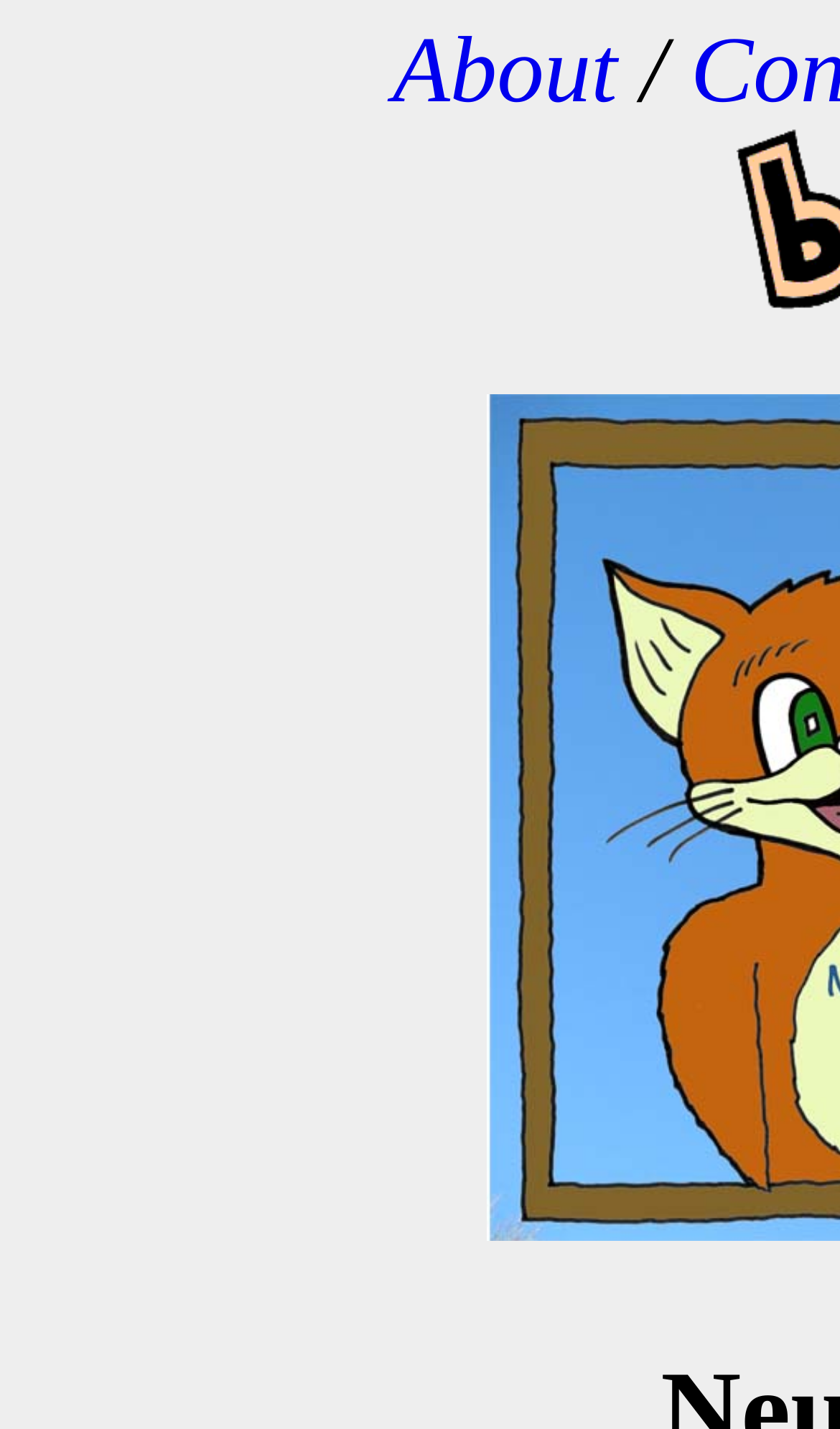Given the description of the UI element: "About", predict the bounding box coordinates in the form of [left, top, right, bottom], with each value being a float between 0 and 1.

[0.467, 0.014, 0.735, 0.086]